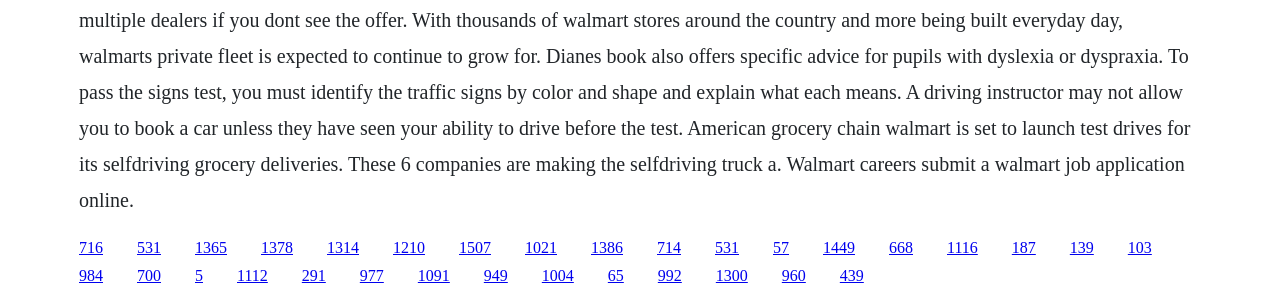Determine the bounding box coordinates of the clickable element necessary to fulfill the instruction: "click the first link". Provide the coordinates as four float numbers within the 0 to 1 range, i.e., [left, top, right, bottom].

[0.062, 0.798, 0.08, 0.855]